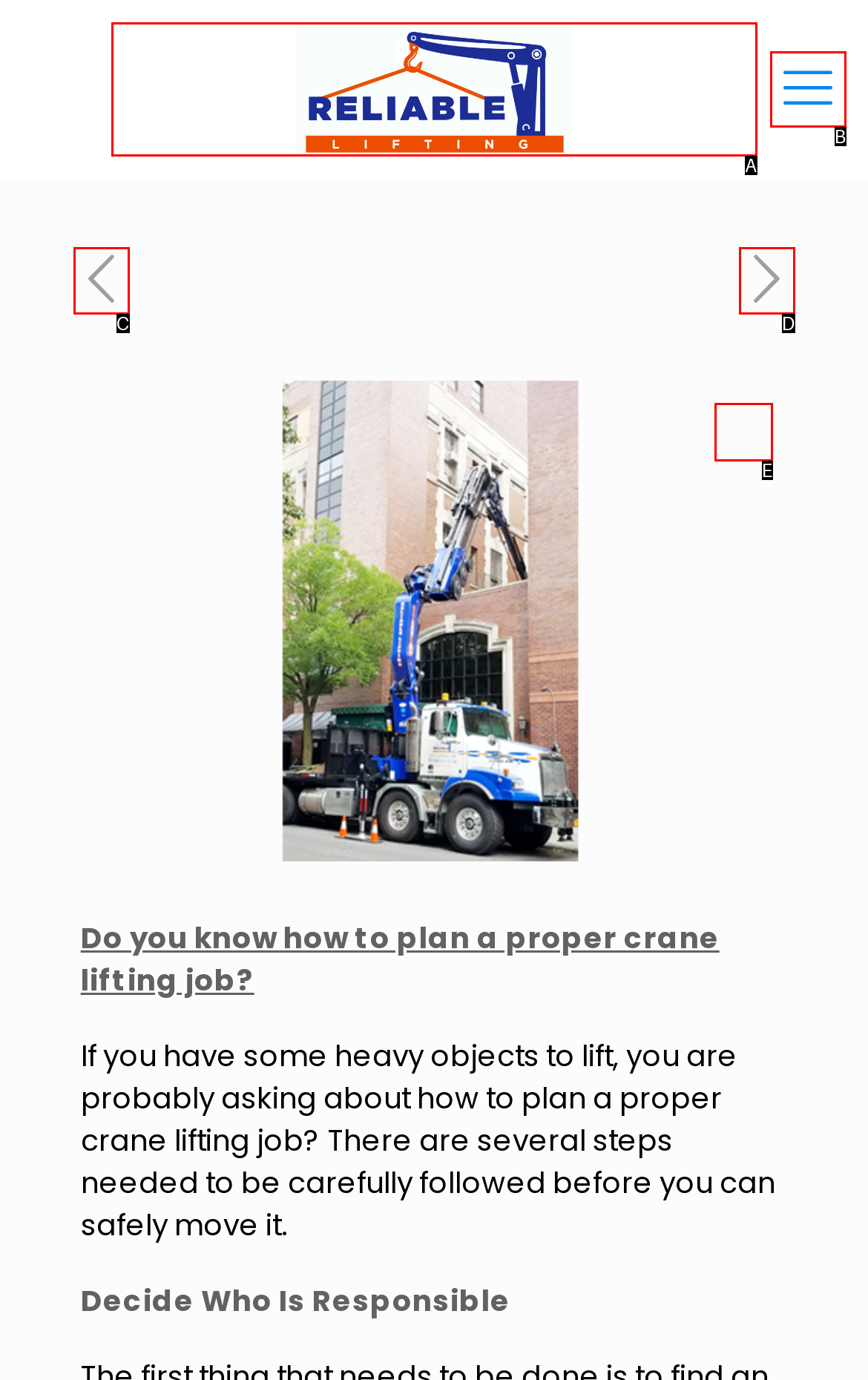Identify the option that corresponds to the description: 3. Provide only the letter of the option directly.

None